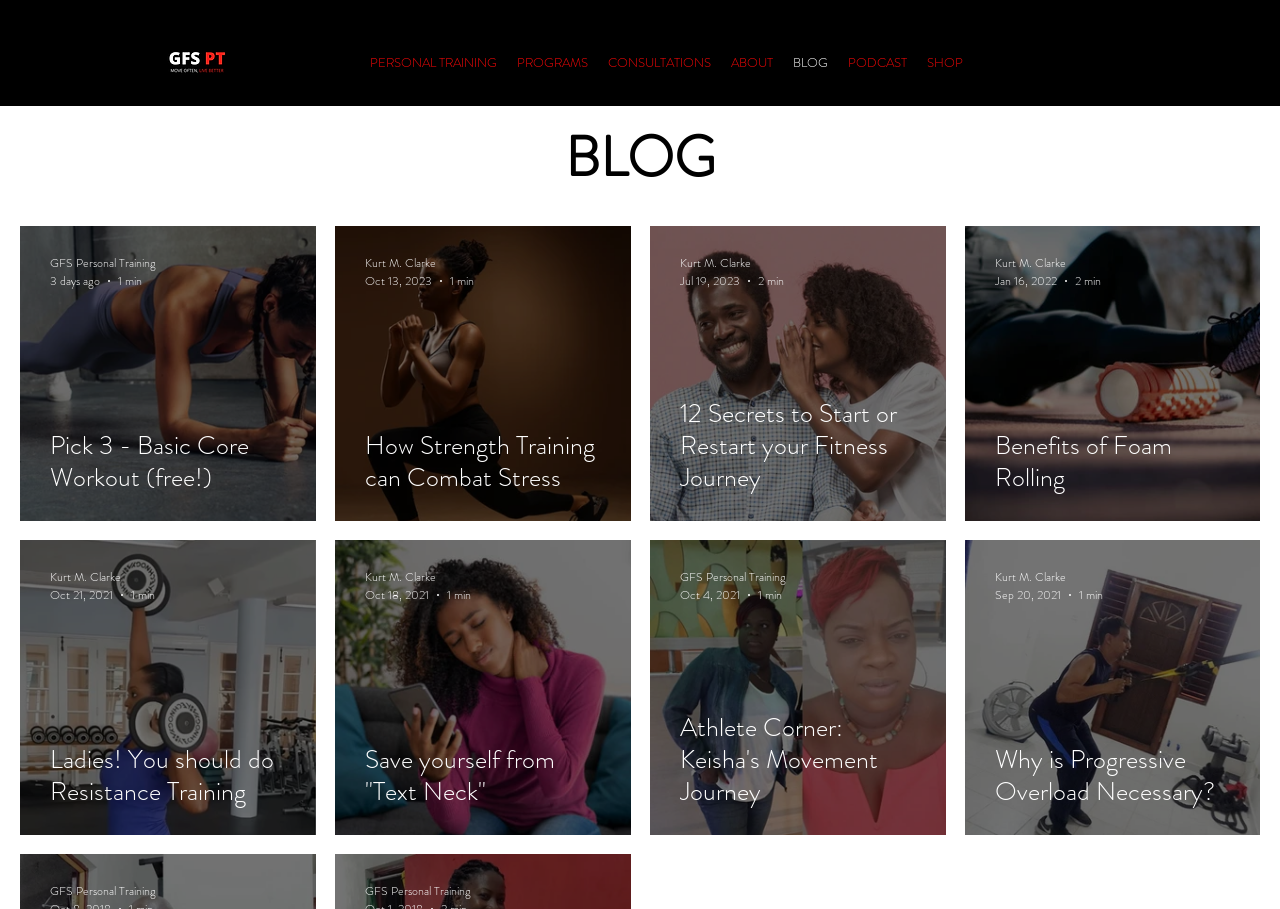Please determine the bounding box coordinates of the clickable area required to carry out the following instruction: "Read the article about Streamlabs". The coordinates must be four float numbers between 0 and 1, represented as [left, top, right, bottom].

None